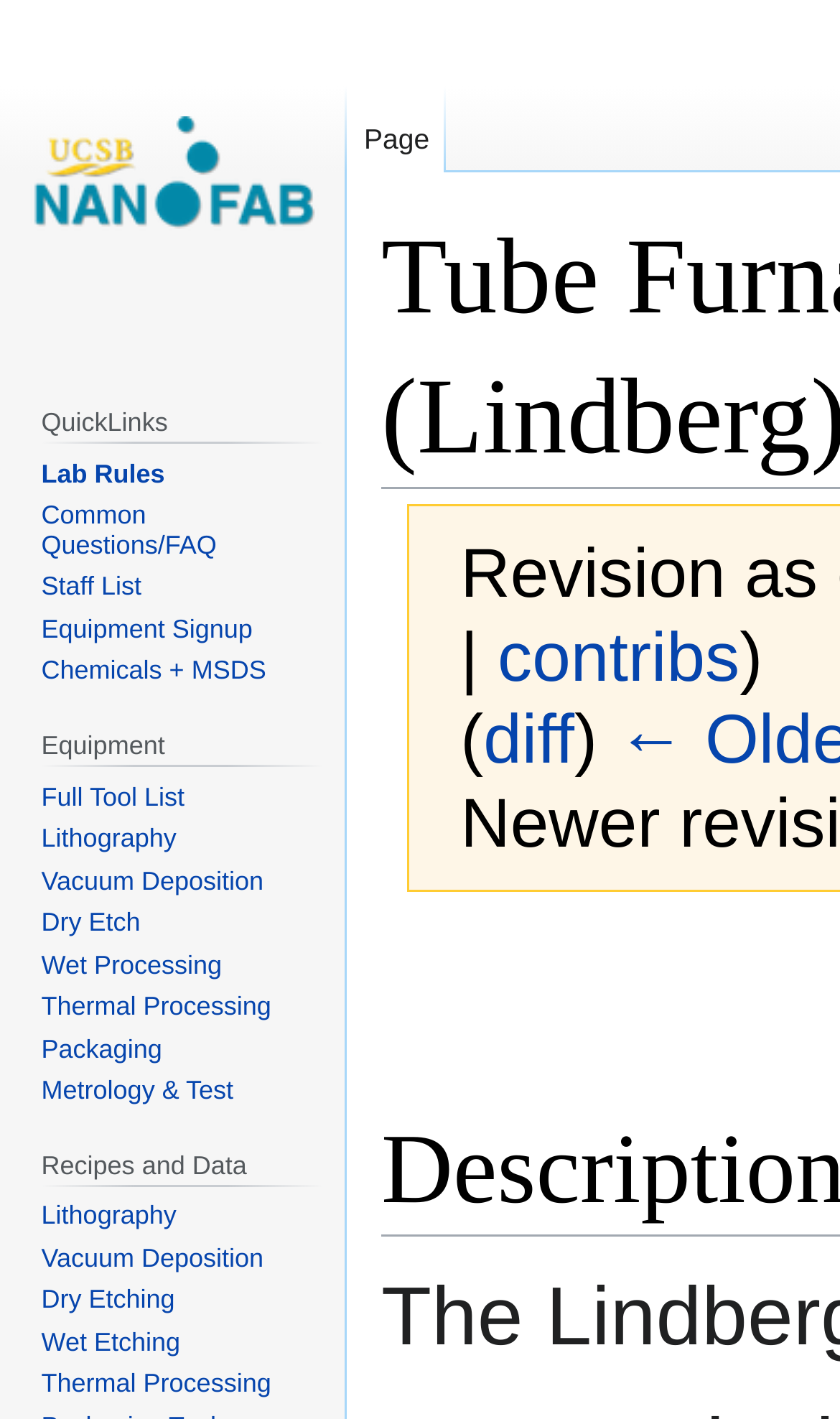Answer the question below in one word or phrase:
How many links are under Equipment?

9